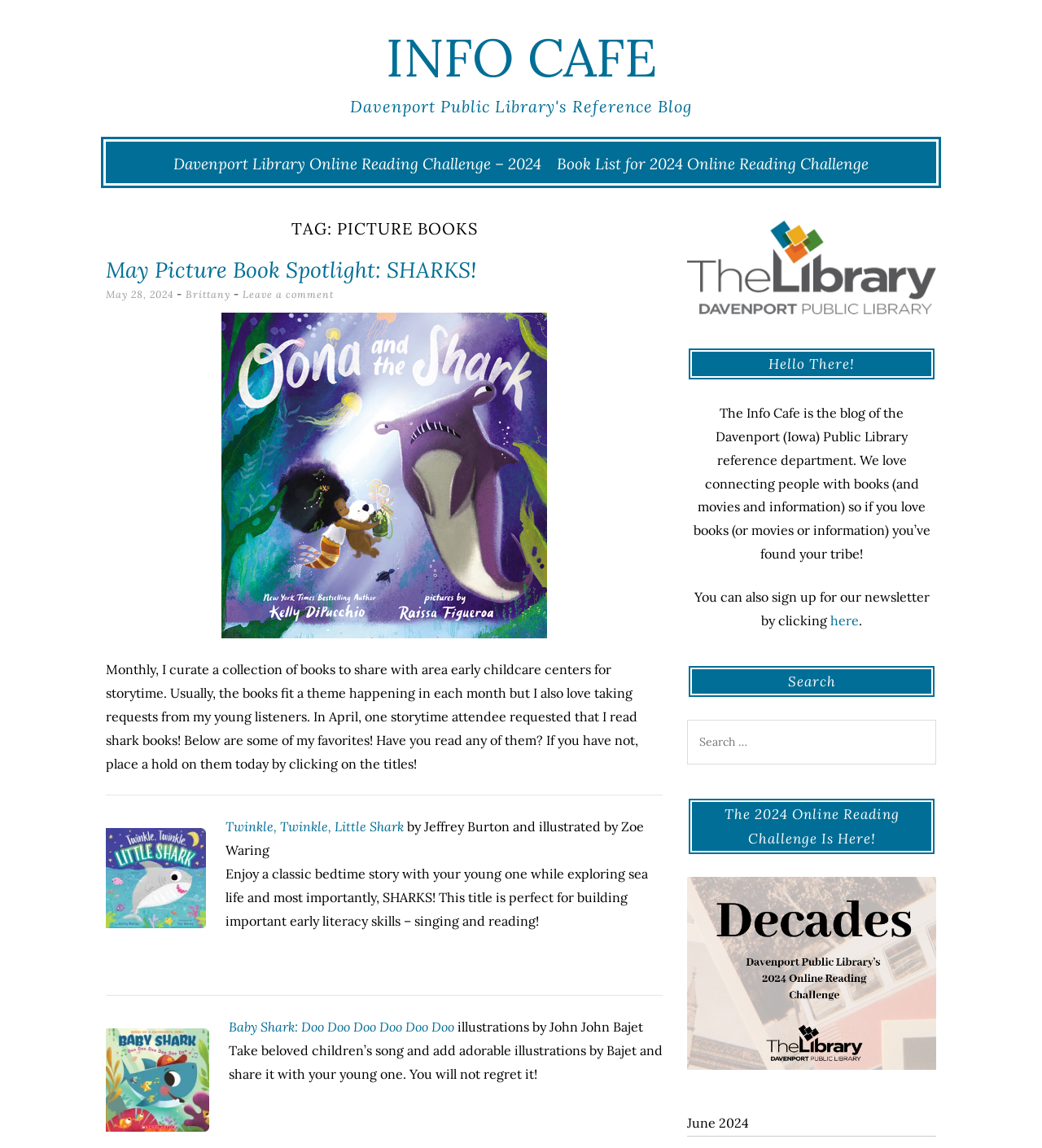Identify the coordinates of the bounding box for the element that must be clicked to accomplish the instruction: "Search for a book".

[0.66, 0.627, 0.898, 0.666]